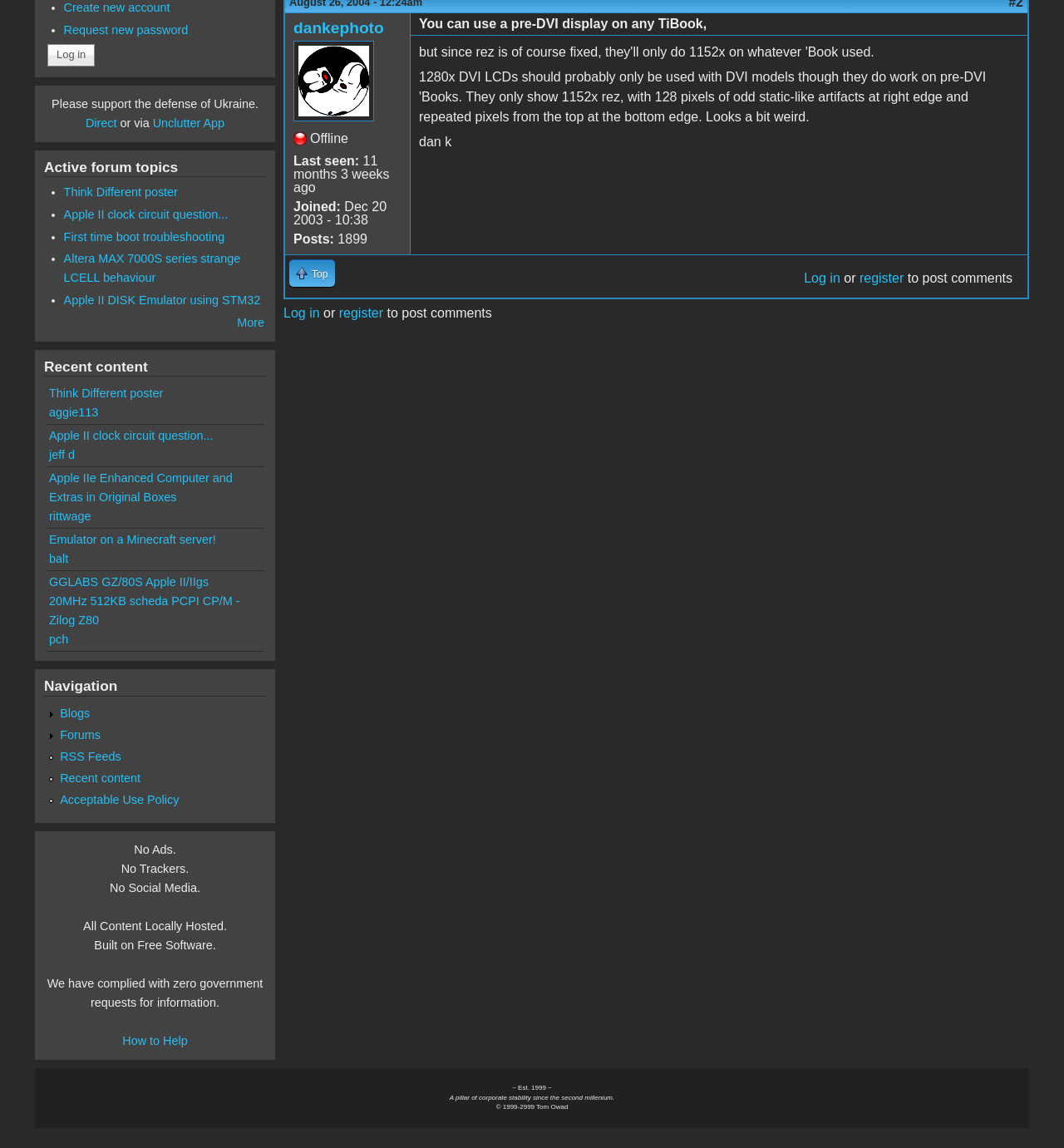Identify the bounding box for the given UI element using the description provided. Coordinates should be in the format (top-left x, top-left y, bottom-right x, bottom-right y) and must be between 0 and 1. Here is the description: register

[0.319, 0.266, 0.36, 0.279]